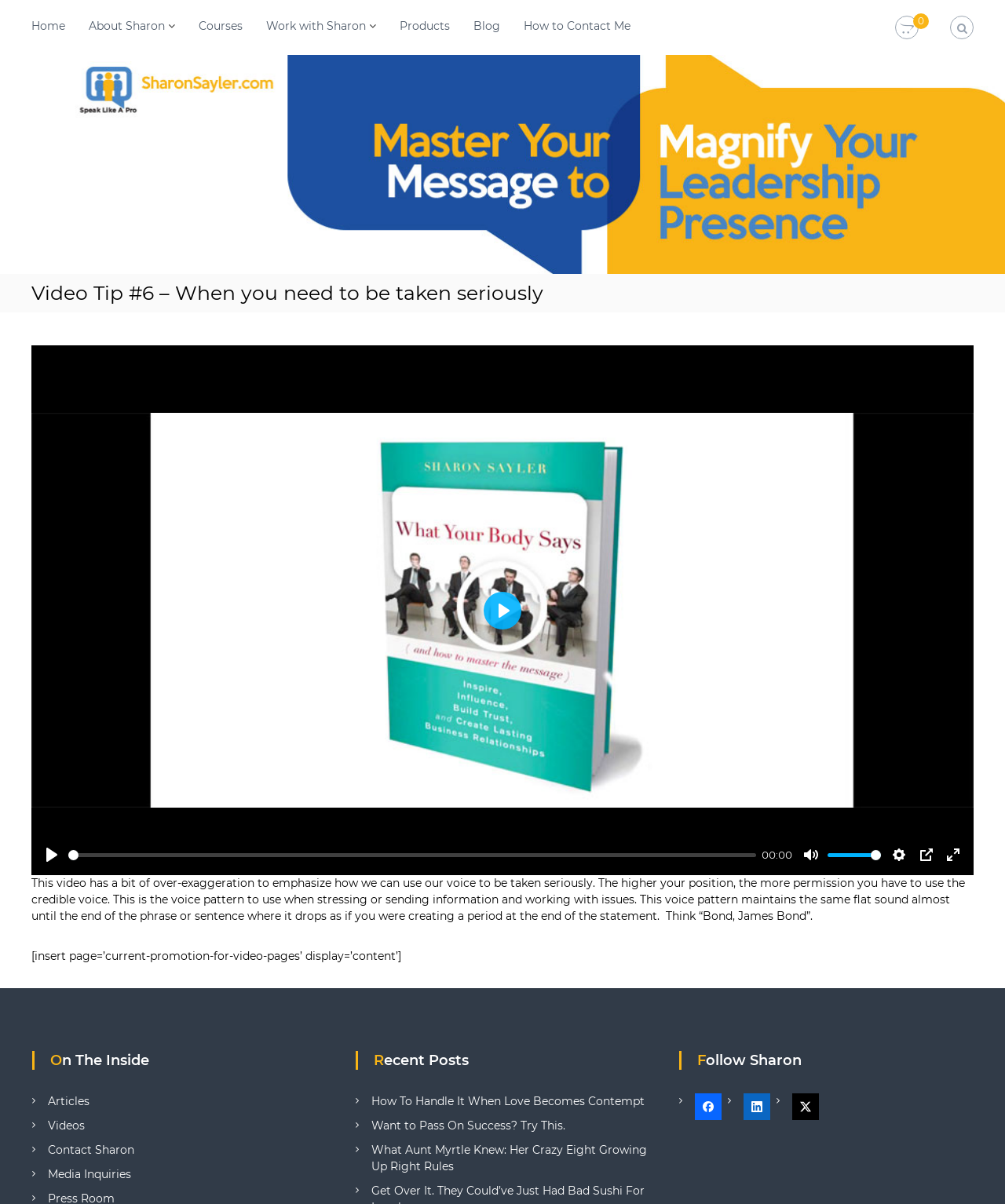Extract the heading text from the webpage.

Video Tip #6 – When you need to be taken seriously